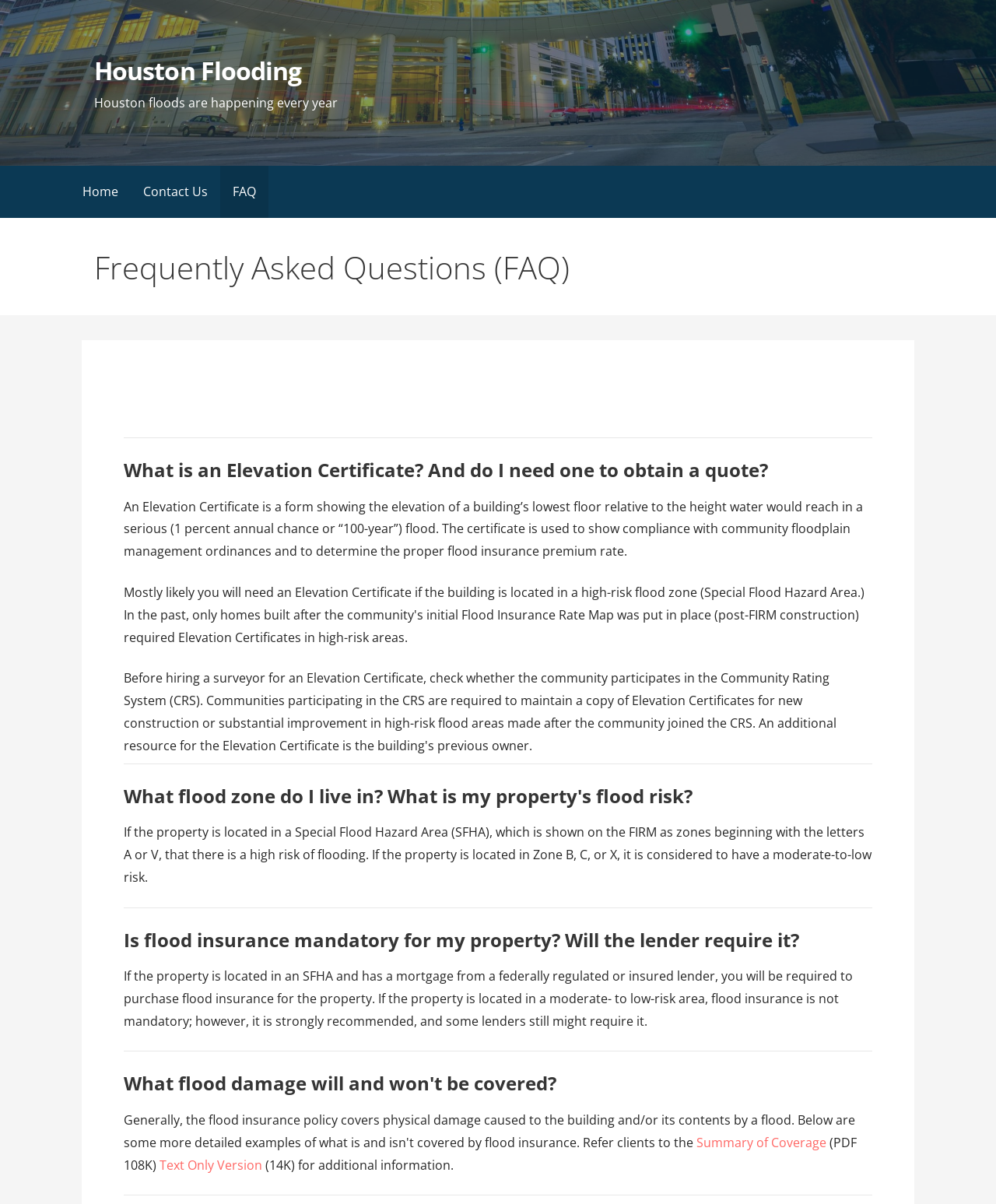Please reply with a single word or brief phrase to the question: 
Is flood insurance mandatory for all properties?

No